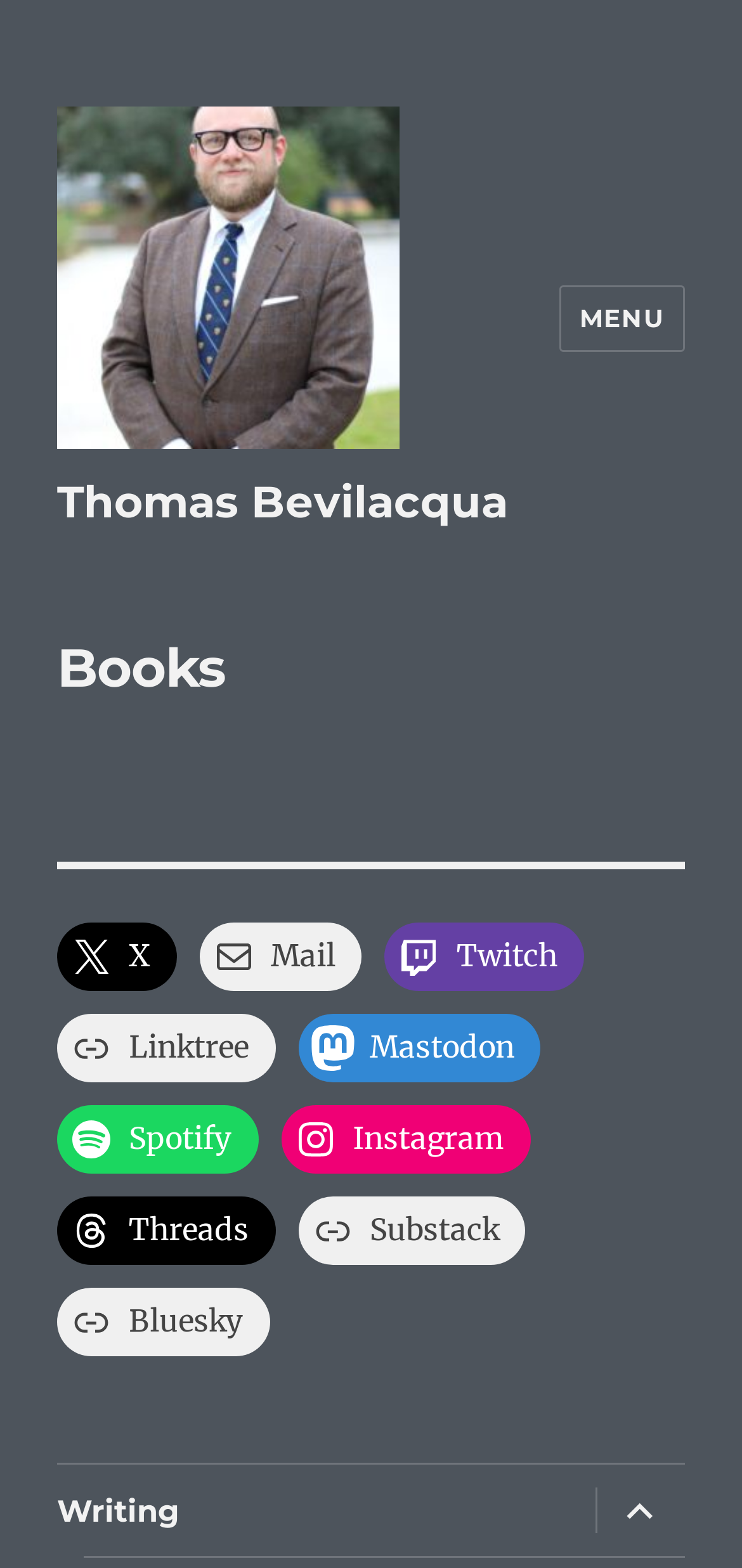Please specify the bounding box coordinates of the clickable section necessary to execute the following command: "expand child menu".

[0.8, 0.934, 0.923, 0.992]